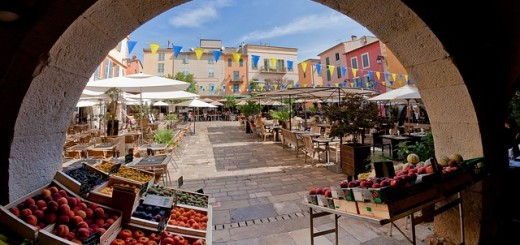Give a thorough explanation of the image.

The image depicts a vibrant open-air market scene, framed by an archway that leads into a bustling plaza. In the foreground, an array of fresh fruits and vegetables is displayed in wooden crates, showcasing colorful produce like apples, tomatoes, and more. Beyond the market stalls, a wide cobblestone space unfolds, dotted with neatly arranged tables and chairs beneath large, white umbrellas, inviting diners to enjoy the outdoor atmosphere. The background features charming buildings painted in warm, pastel hues, adorned with colorful bunting strung across the plaza, adding to the festive ambiance. The clear blue sky overhead enhances the lively and inviting atmosphere of this idyllic marketplace, perfect for haggling and exploring local delicacies.